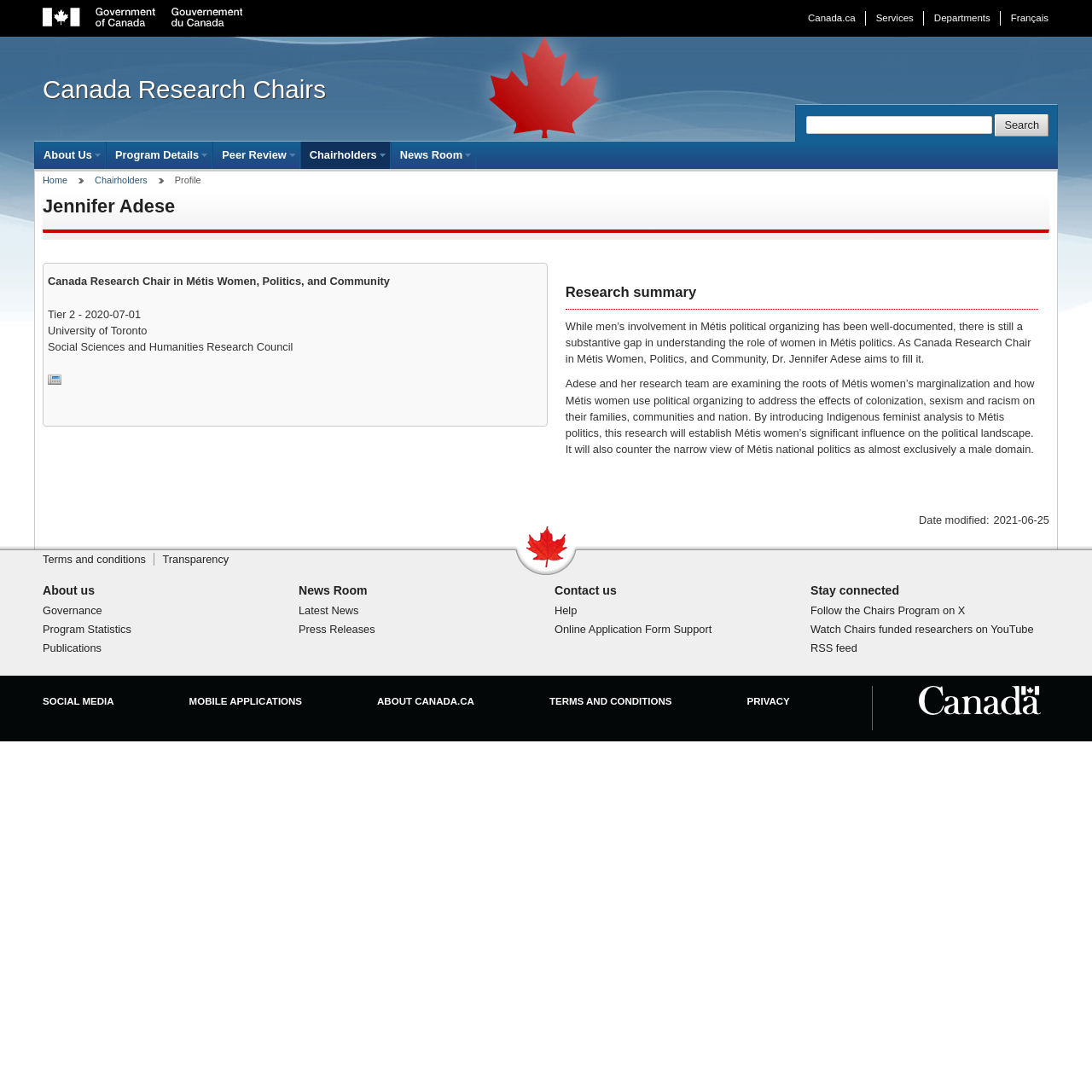What is the name of the Canada Research Chair?
Could you answer the question with a detailed and thorough explanation?

The name of the Canada Research Chair is mentioned in the heading 'Jennifer Adese' at the top of the webpage, which is a prominent element on the page.